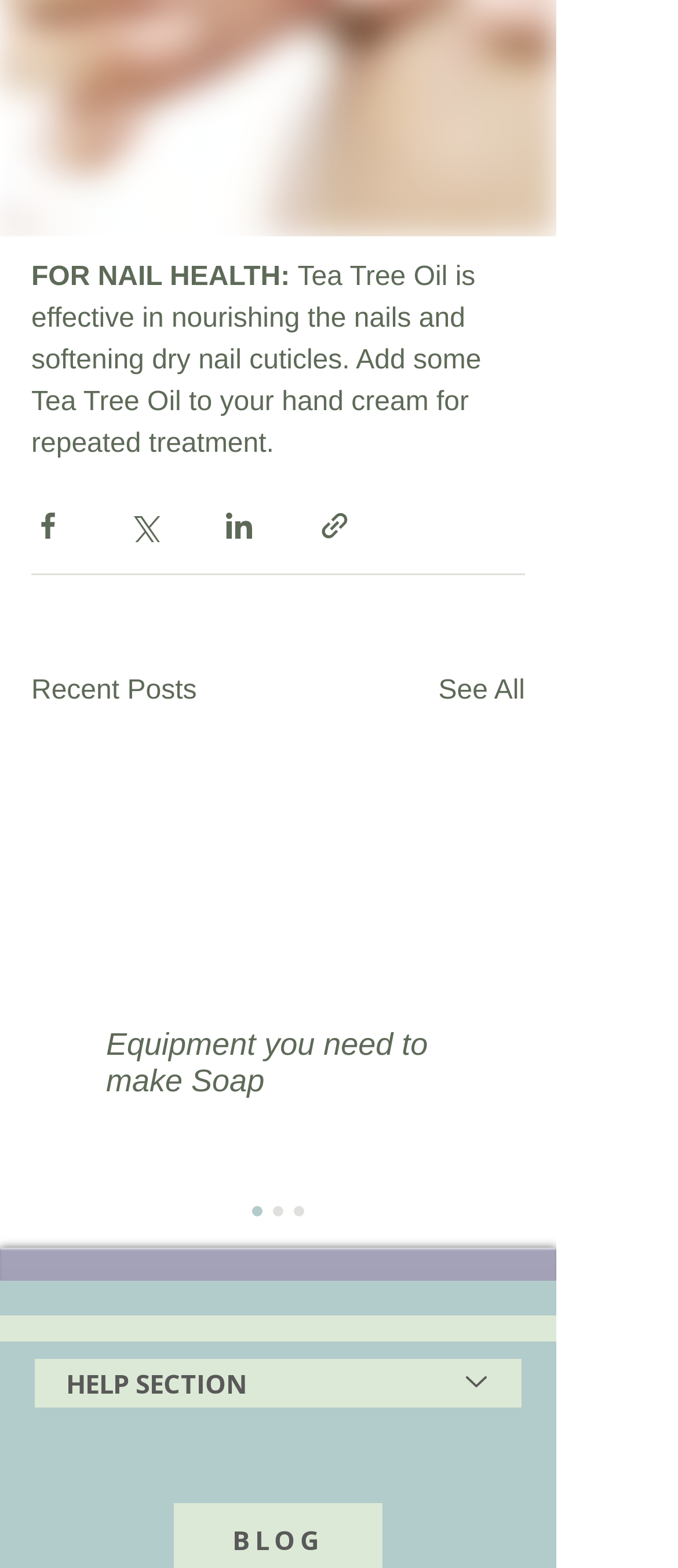Please analyze the image and provide a thorough answer to the question:
How many social media platforms are listed?

I counted the number of links in the 'Social Bar' list at the bottom of the page, which includes Instagram, Facebook, YouTube, TikTok, and Pinterest.